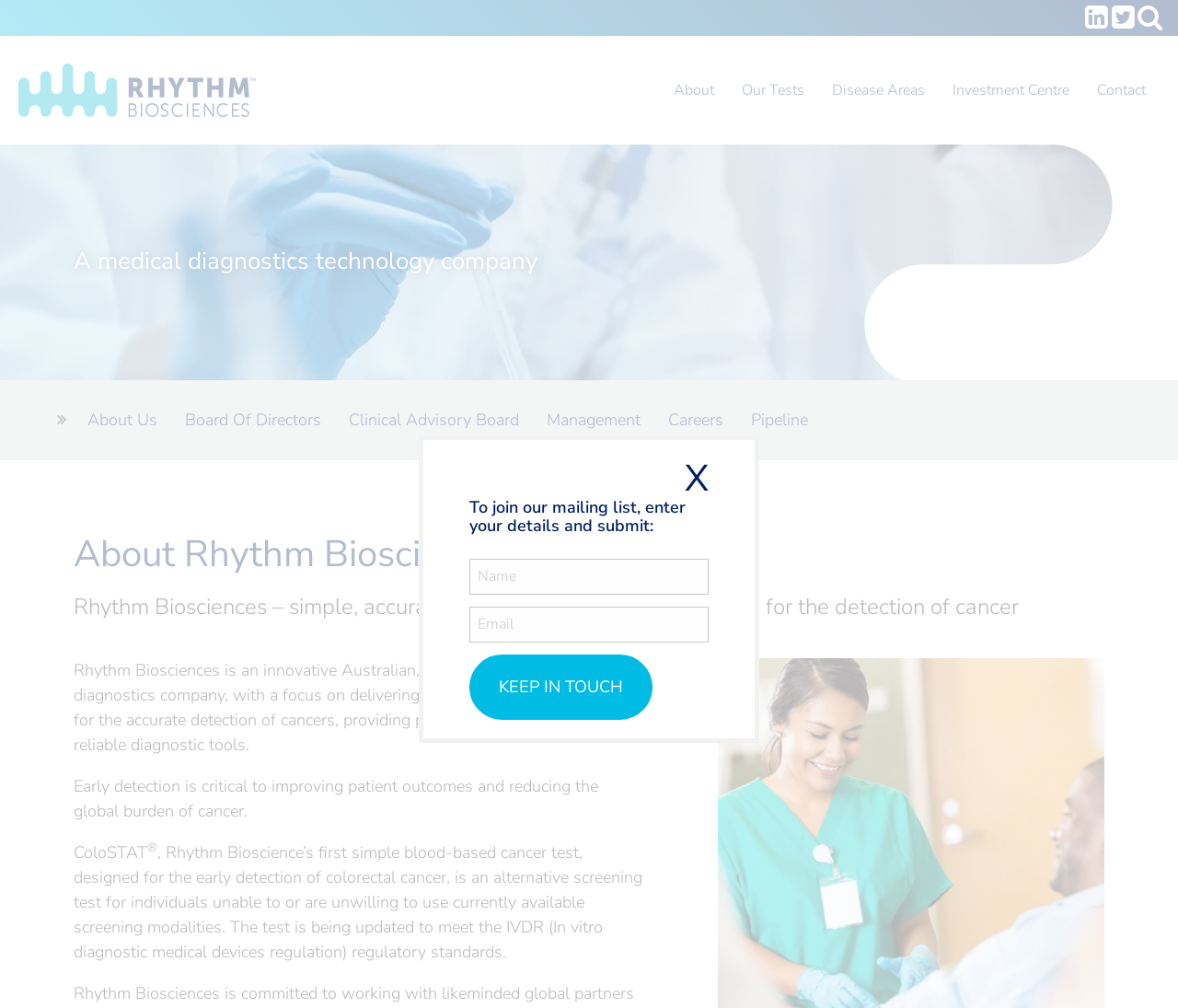Respond to the question with just a single word or phrase: 
What is the company's focus?

delivering simple, affordable blood tests